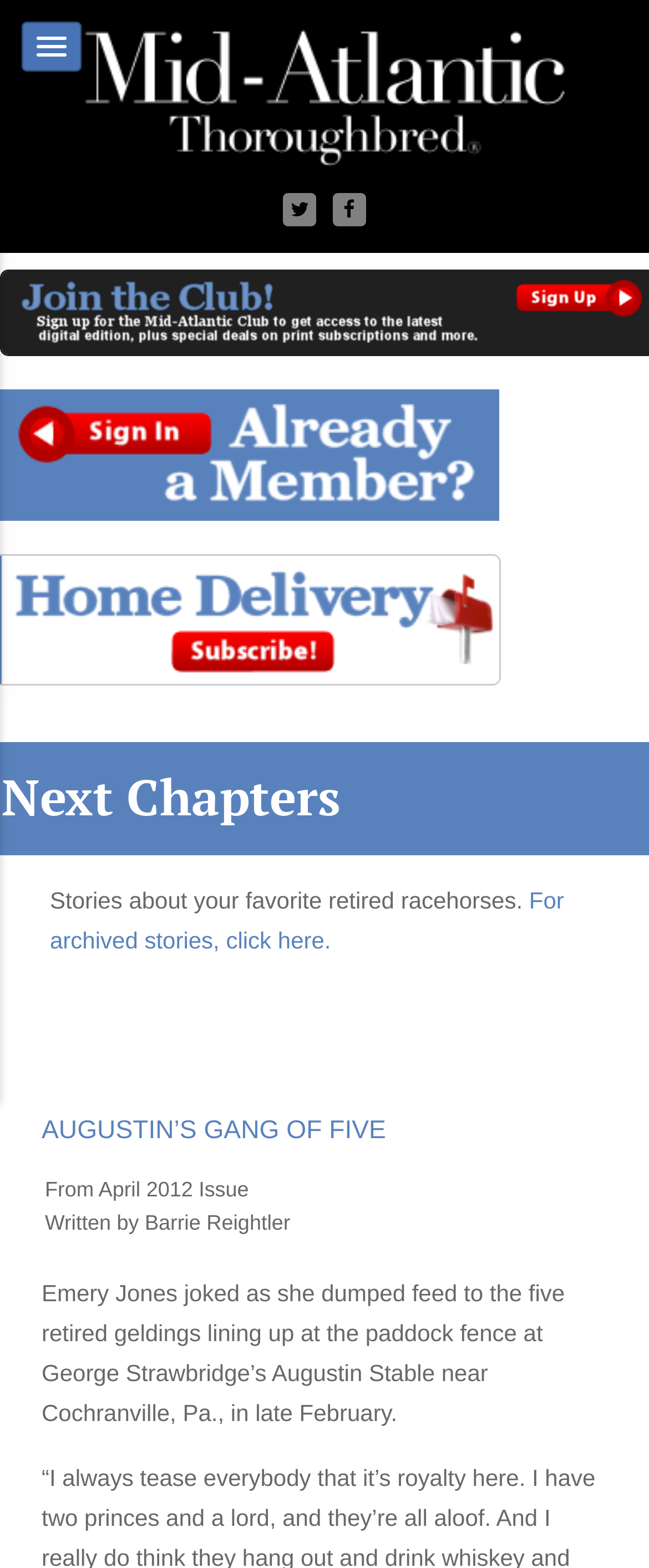For the following element description, predict the bounding box coordinates in the format (top-left x, top-left y, bottom-right x, bottom-right y). All values should be floating point numbers between 0 and 1. Description: AUGUSTIN’S GANG OF FIVE

[0.064, 0.712, 0.595, 0.73]